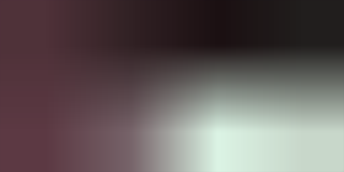What is the significance of component placement in low-level programming? Analyze the screenshot and reply with just one word or a short phrase.

understanding assembly language